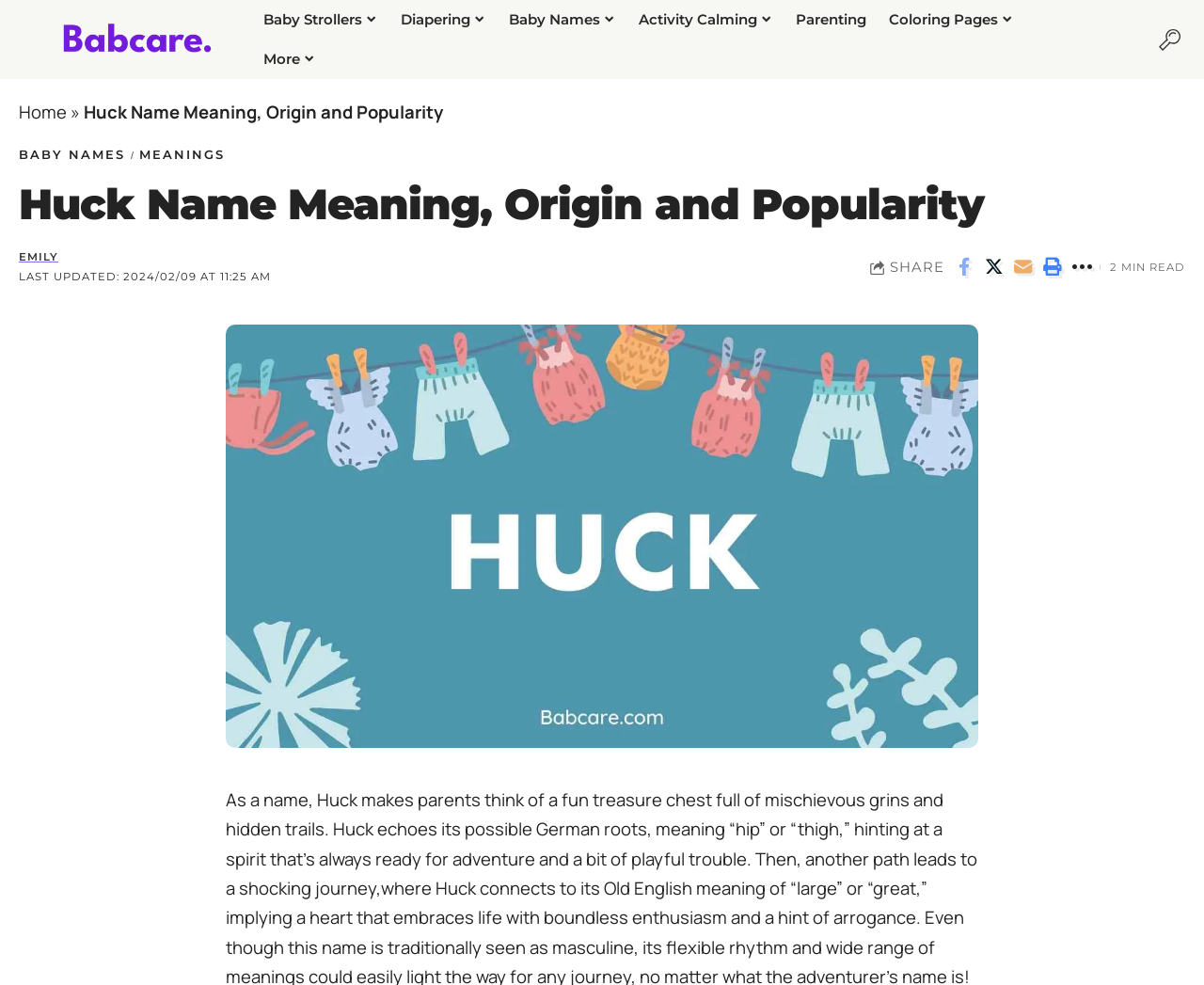Use a single word or phrase to answer the question: 
What is the last updated time of the webpage?

2024/02/09 11:25 AM